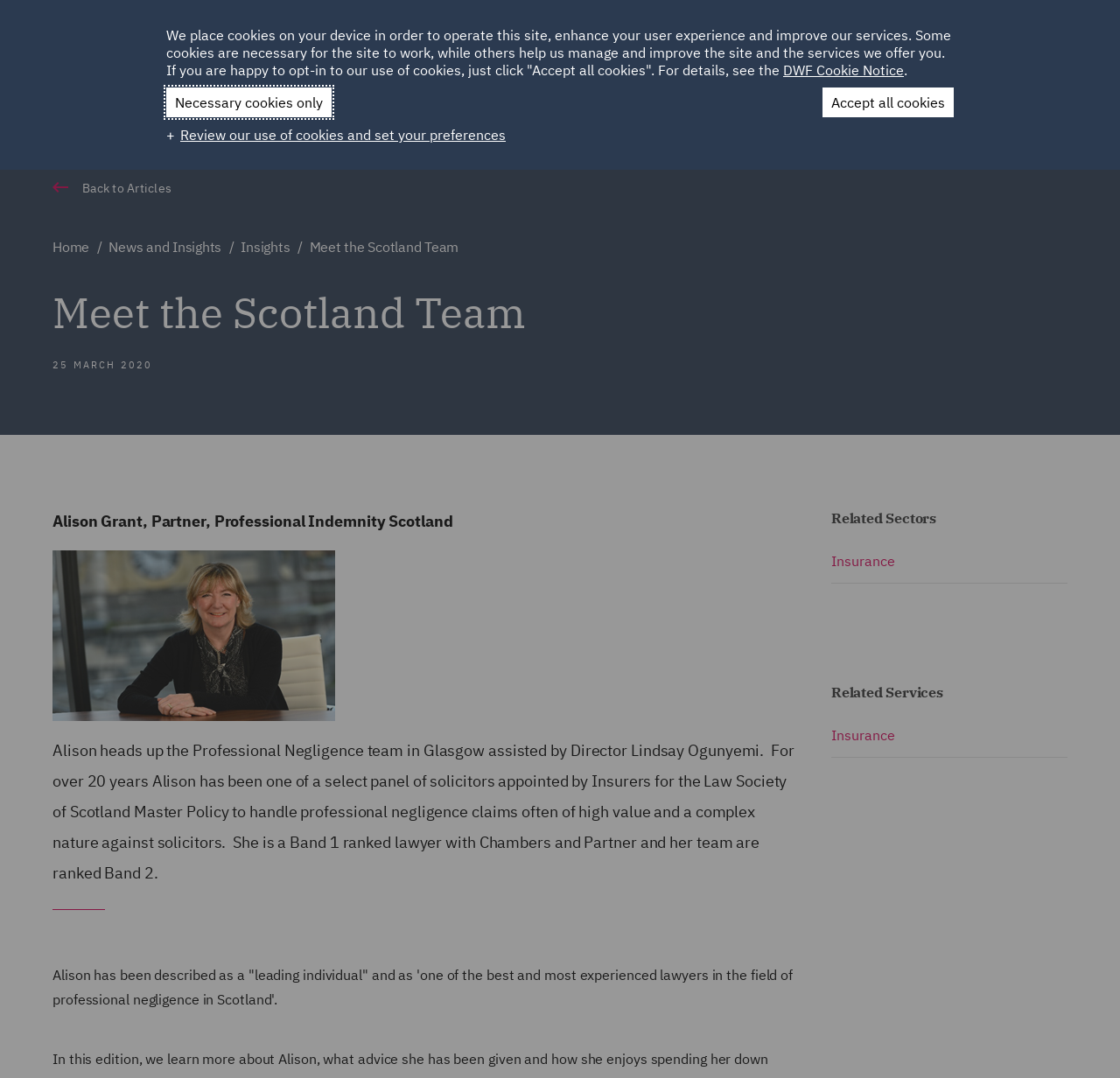Construct a comprehensive description capturing every detail on the webpage.

This webpage is about Alison Grant, a Partner in Professional Indemnity Scotland. At the top, there is a navigation menu with links to "HOME", "ABOUT", "SUSTAINABILITY", "LOCATIONS", "CAREERS", and "CLIENT LOGIN". Below the navigation menu, there is a logo of DWF on the left and a search button on the right. 

On the left side of the page, there are links to "People", "News and Insights", and "Contact Us". On the right side, there are links to "Sectors" and "Services". 

The main content of the page is about Alison Grant. There is a heading "Meet the Scotland Team" followed by a subheading "Alison Grant, Partner, Professional Indemnity Scotland". Below the subheading, there is an image of Alison Grant. 

The text describes Alison Grant's experience and expertise in handling professional negligence claims. It also mentions that she is a Band 1 ranked lawyer with Chambers and Partner and her team are ranked Band 2. 

Further down the page, there are two sections: "Related Sectors" and "Related Services", each with a link to "Insurance". 

At the very bottom of the page, there is a cookie notice dialog with buttons to accept or decline cookies.